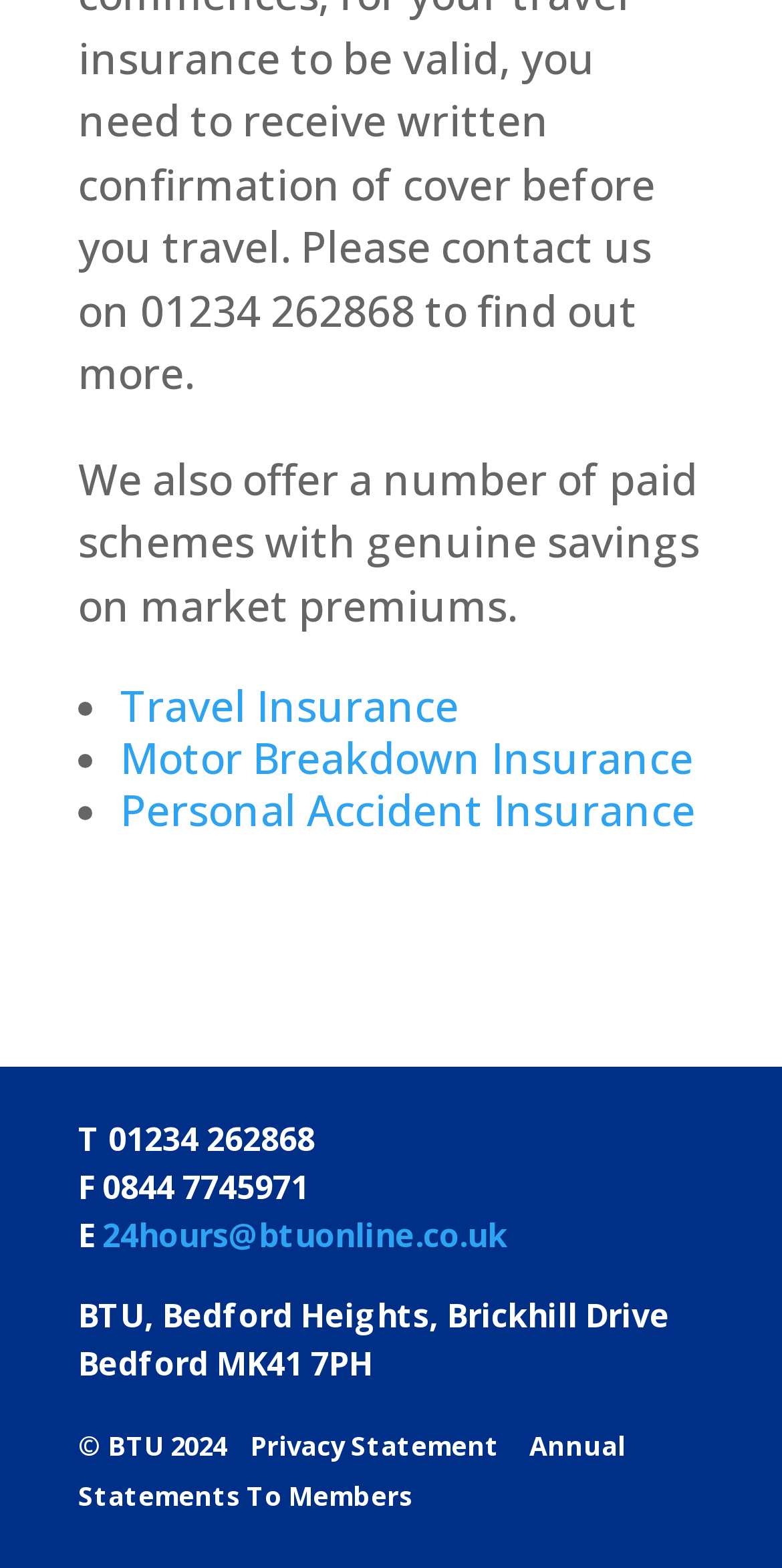Use a single word or phrase to answer this question: 
What type of insurance is mentioned?

Travel Insurance